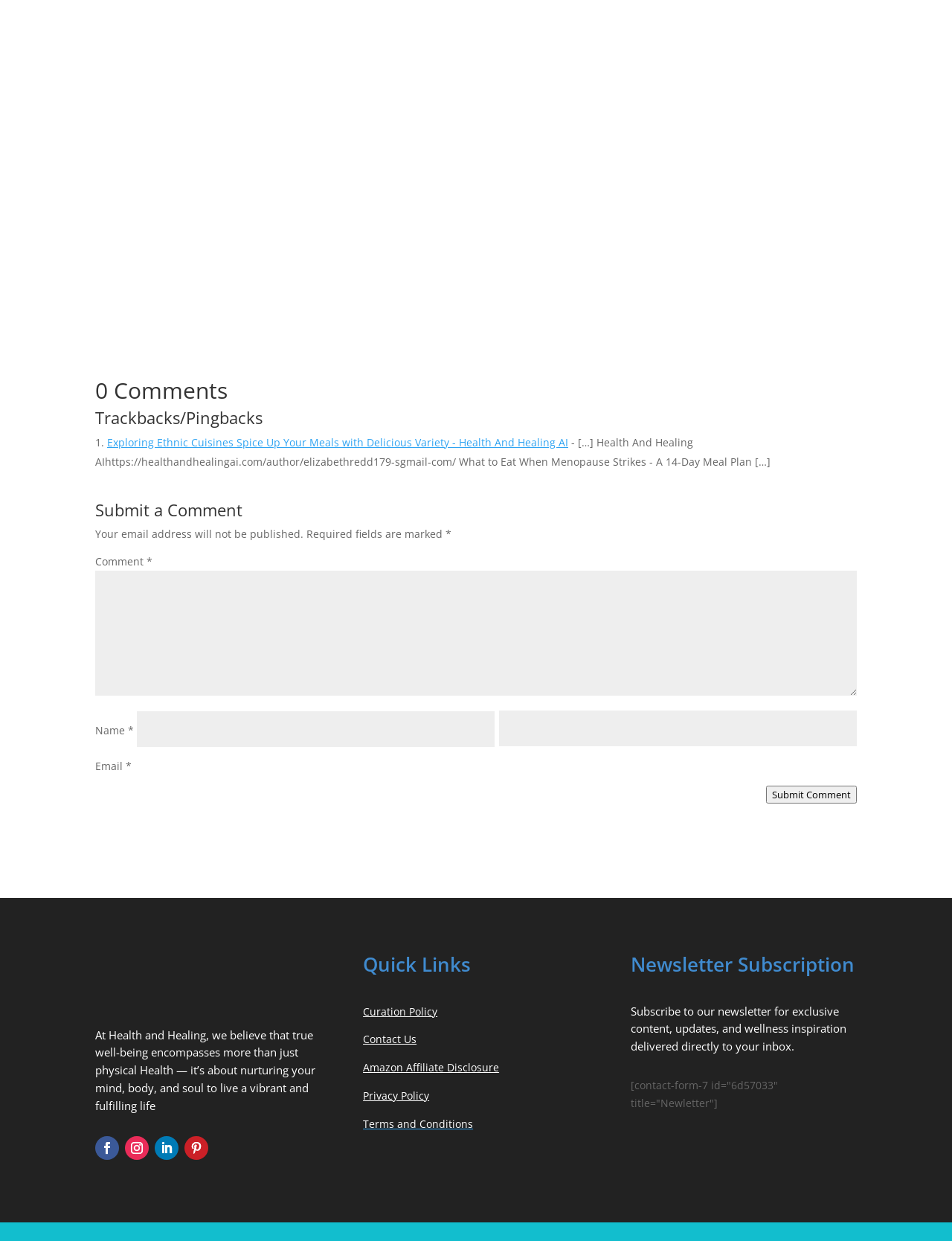Determine the bounding box coordinates of the region to click in order to accomplish the following instruction: "Click the 'Exploring Ethnic Cuisines' link". Provide the coordinates as four float numbers between 0 and 1, specifically [left, top, right, bottom].

[0.112, 0.35, 0.597, 0.362]